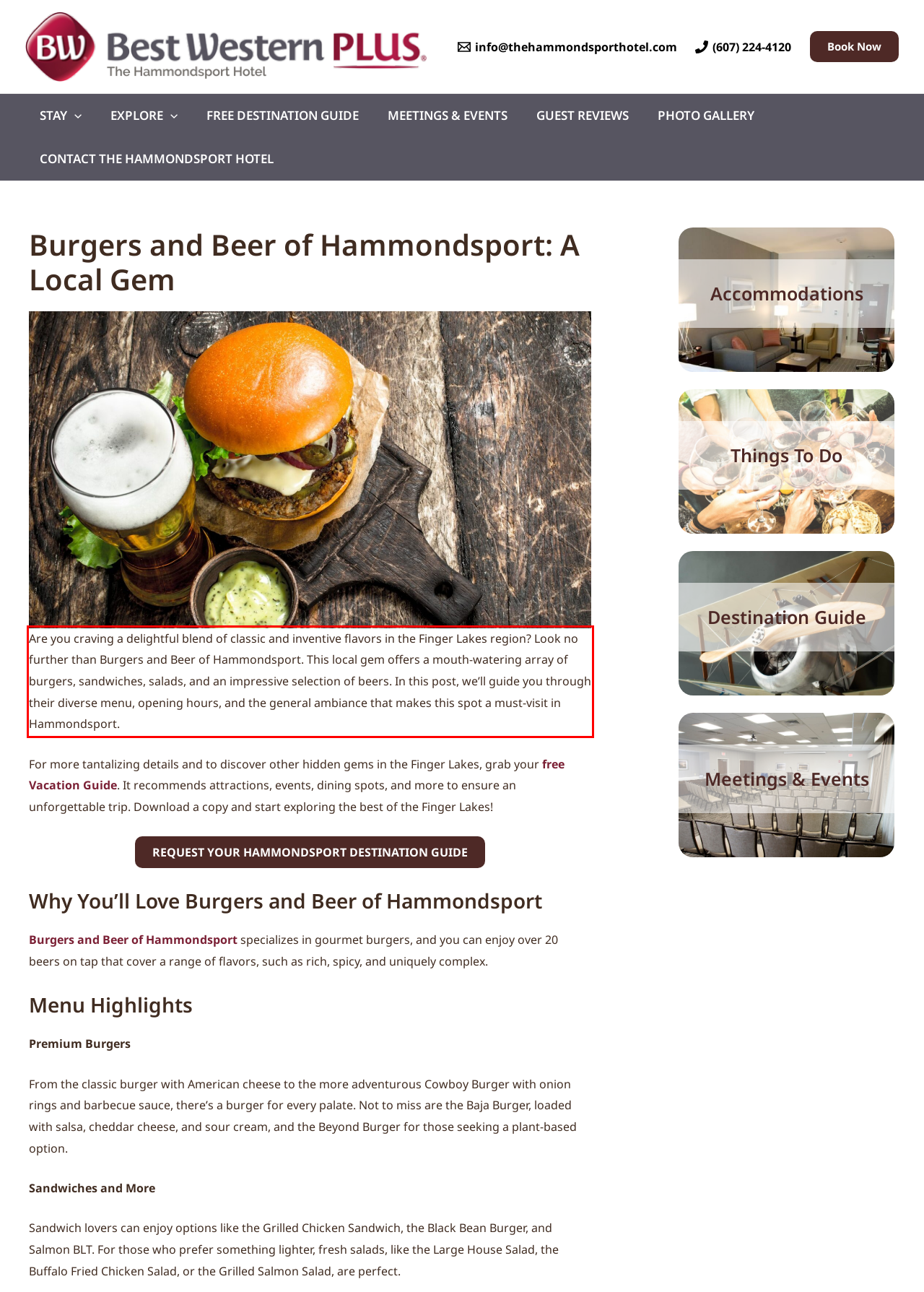Given a screenshot of a webpage with a red bounding box, please identify and retrieve the text inside the red rectangle.

Are you craving a delightful blend of classic and inventive flavors in the Finger Lakes region? Look no further than Burgers and Beer of Hammondsport. This local gem offers a mouth-watering array of burgers, sandwiches, salads, and an impressive selection of beers. In this post, we’ll guide you through their diverse menu, opening hours, and the general ambiance that makes this spot a must-visit in Hammondsport.